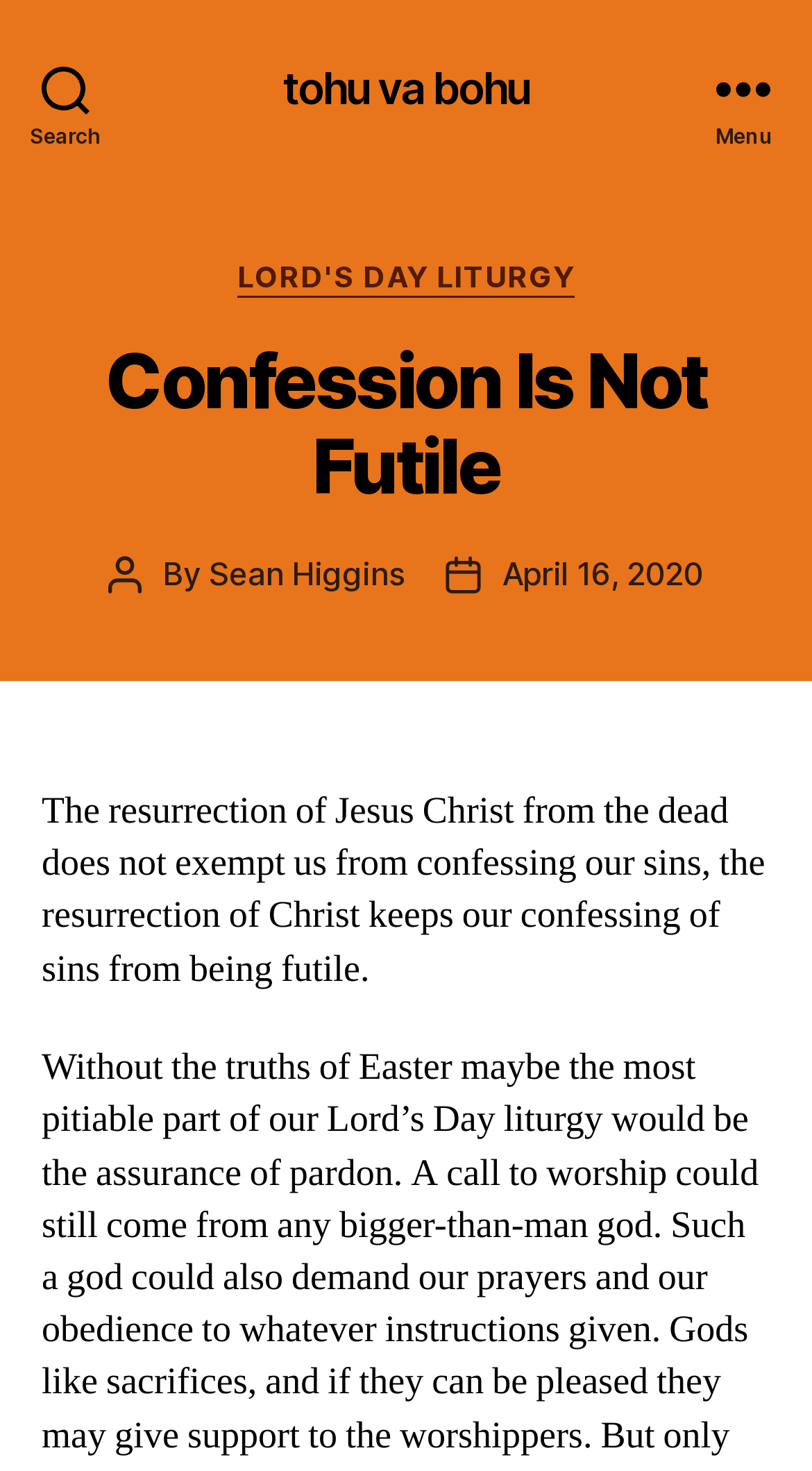Please give a short response to the question using one word or a phrase:
How many categories are listed?

One